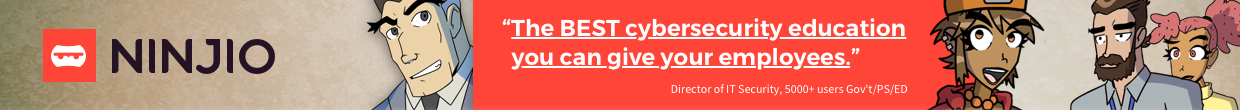Offer a thorough description of the image.

The image features a colorful banner for NINJIO, a platform providing cybersecurity education. Prominently displayed on the left is the NINJIO logo, characterized by a stylized ninja icon, symbolizing stealth and security. To the right, several animated characters depict a diverse group of professionals, adding a friendly and engaging feel to the promotional content. The featured quote states, “The BEST cybersecurity education you can give your employees,” underscoring the value of training in safeguarding against cyber threats. Below the quote, a designation is provided, highlighting the endorsement from a Director of IT Security, connecting credibility to the educational offerings tailored for over 5000 users across government, public service, and educational sectors. The vibrant design effectively communicates the importance of cybersecurity education in a playful manner.